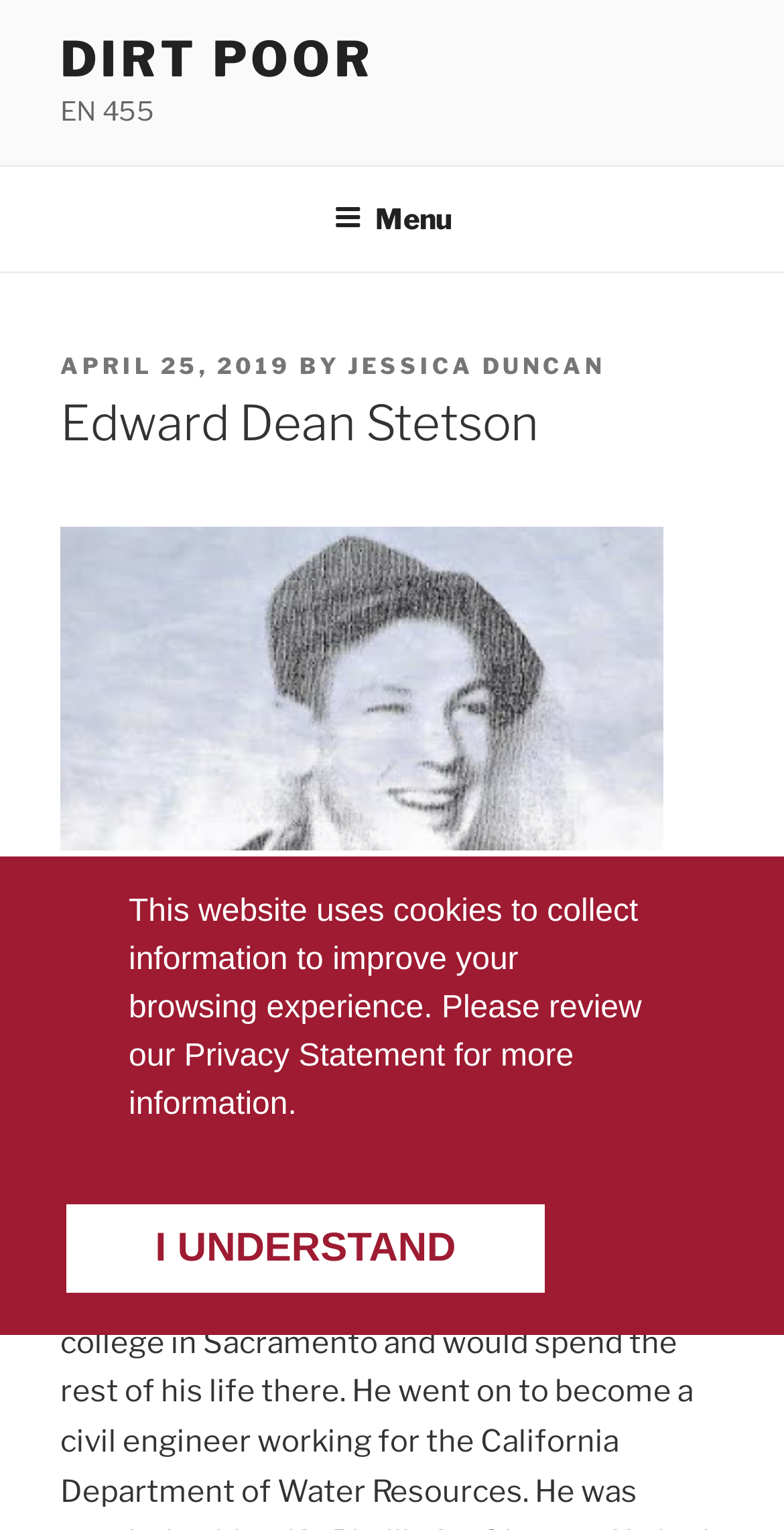Locate the UI element that matches the description April 25, 2019May 1, 2019 in the webpage screenshot. Return the bounding box coordinates in the format (top-left x, top-left y, bottom-right x, bottom-right y), with values ranging from 0 to 1.

[0.077, 0.23, 0.372, 0.248]